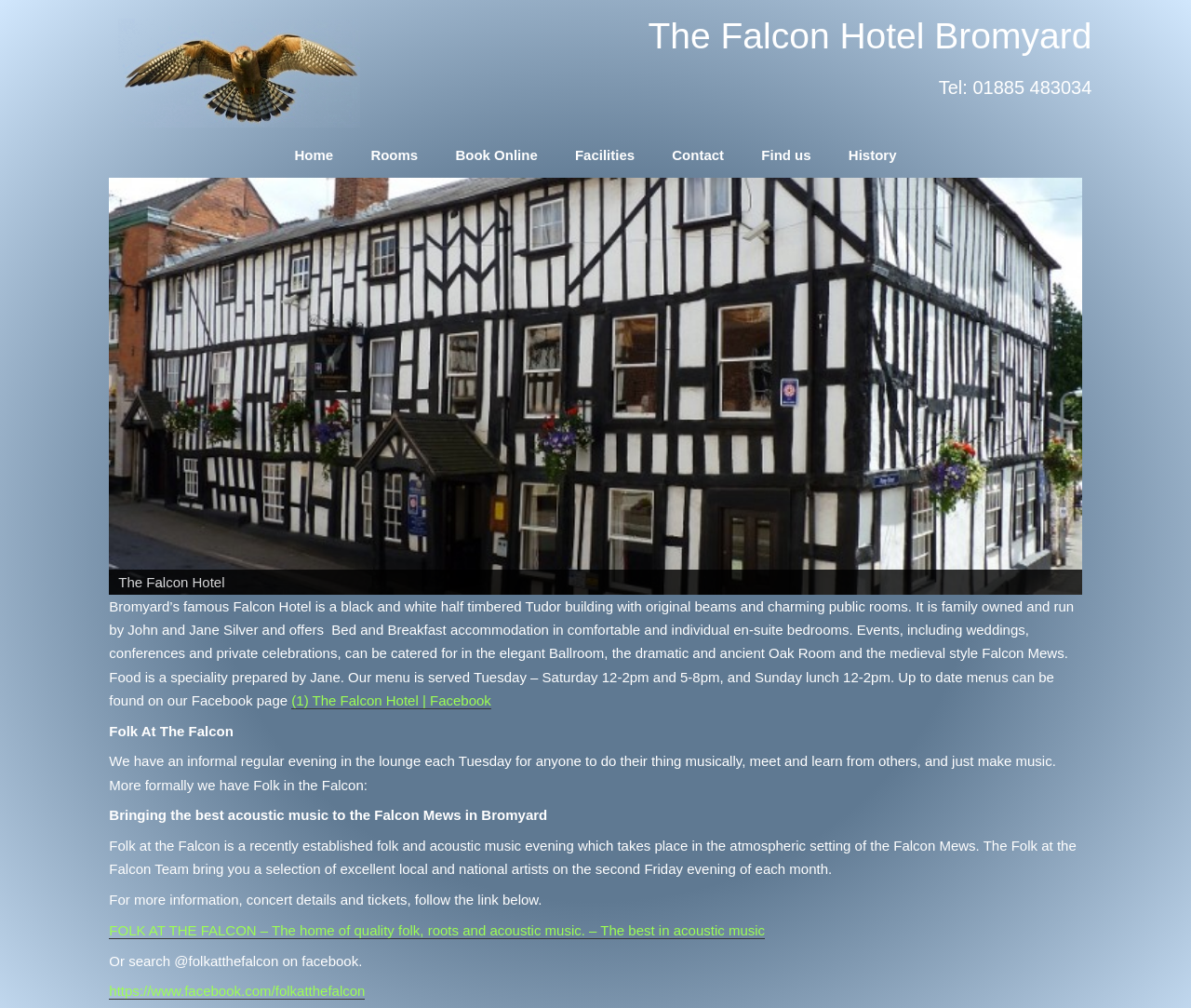Indicate the bounding box coordinates of the clickable region to achieve the following instruction: "Click the 'Home' link."

[0.247, 0.146, 0.28, 0.162]